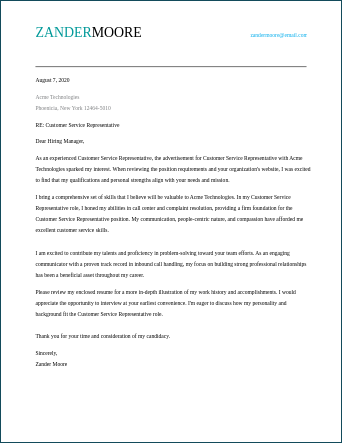What is the position Zander is applying for?
Use the information from the screenshot to give a comprehensive response to the question.

The position Zander is applying for can be inferred from the content of the cover letter, which highlights his experience and qualifications for the role of Customer Service Representative.